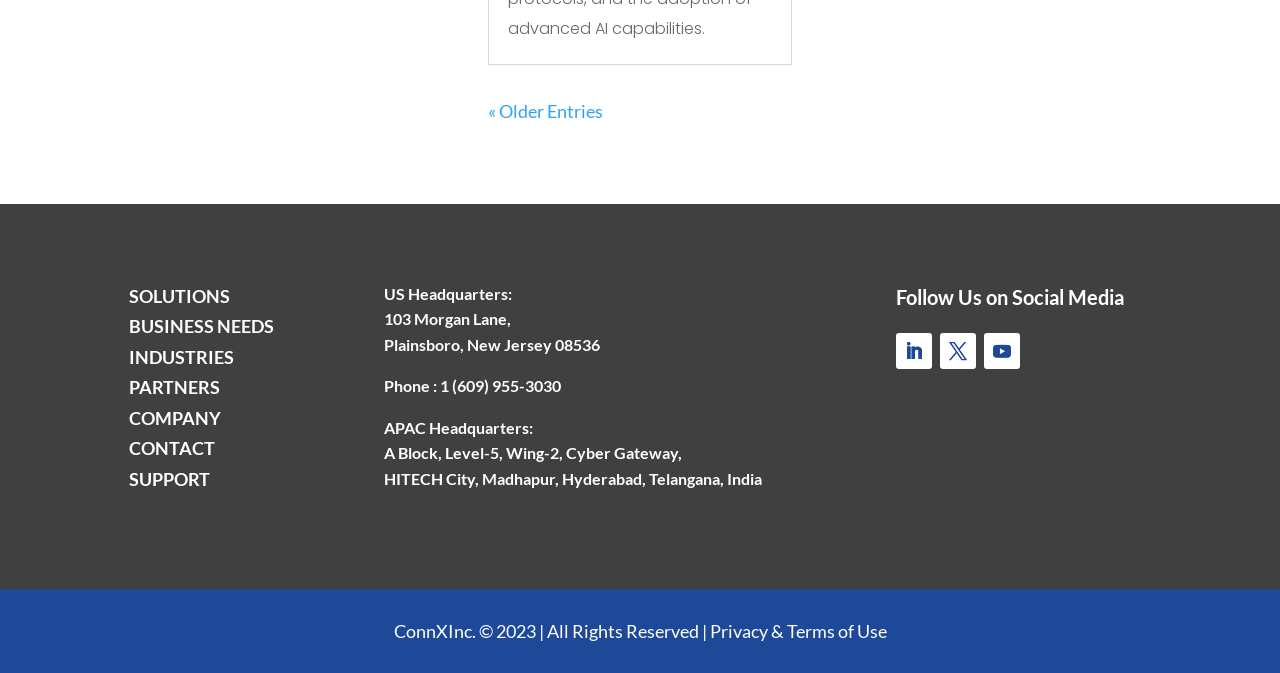Locate the bounding box coordinates of the segment that needs to be clicked to meet this instruction: "View company information".

[0.101, 0.605, 0.173, 0.637]